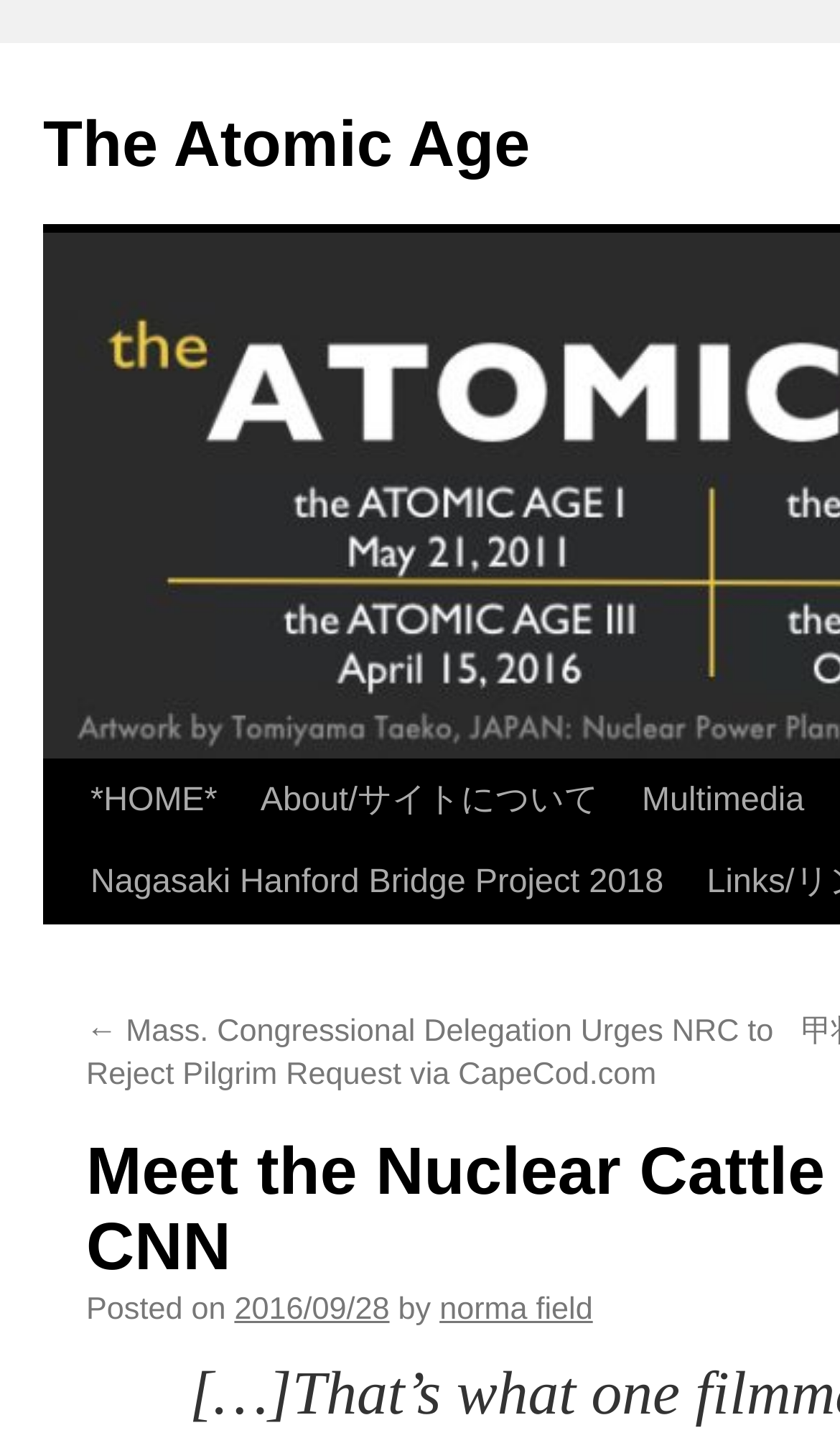Who is the author of the latest article?
Kindly answer the question with as much detail as you can.

I found the author of the latest article by looking at the link with the text 'by' preceding it. The link following 'by' is 'norma field', which is likely to be the author of the latest article.